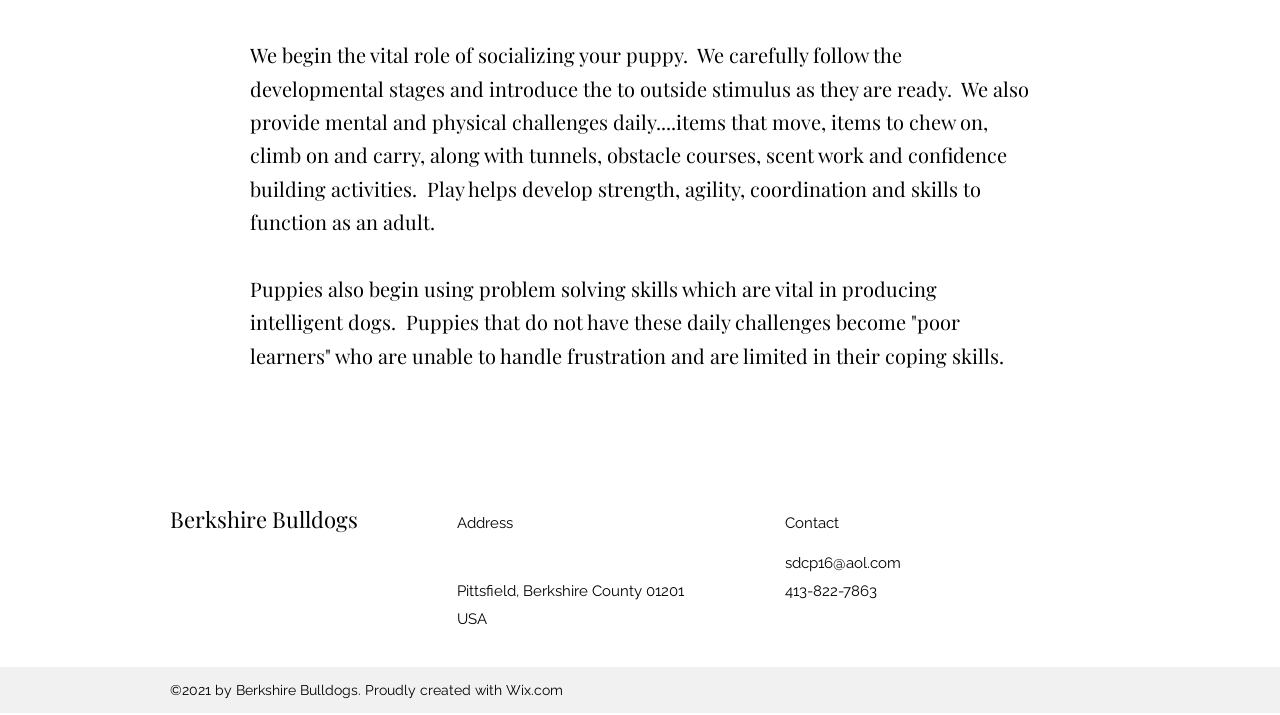Provide a thorough and detailed response to the question by examining the image: 
Who created the Berkshire Bulldogs website?

I found the copyright information at the bottom of the webpage, which says 'Proudly created with Wix.com', indicating that the website was created using Wix.com.